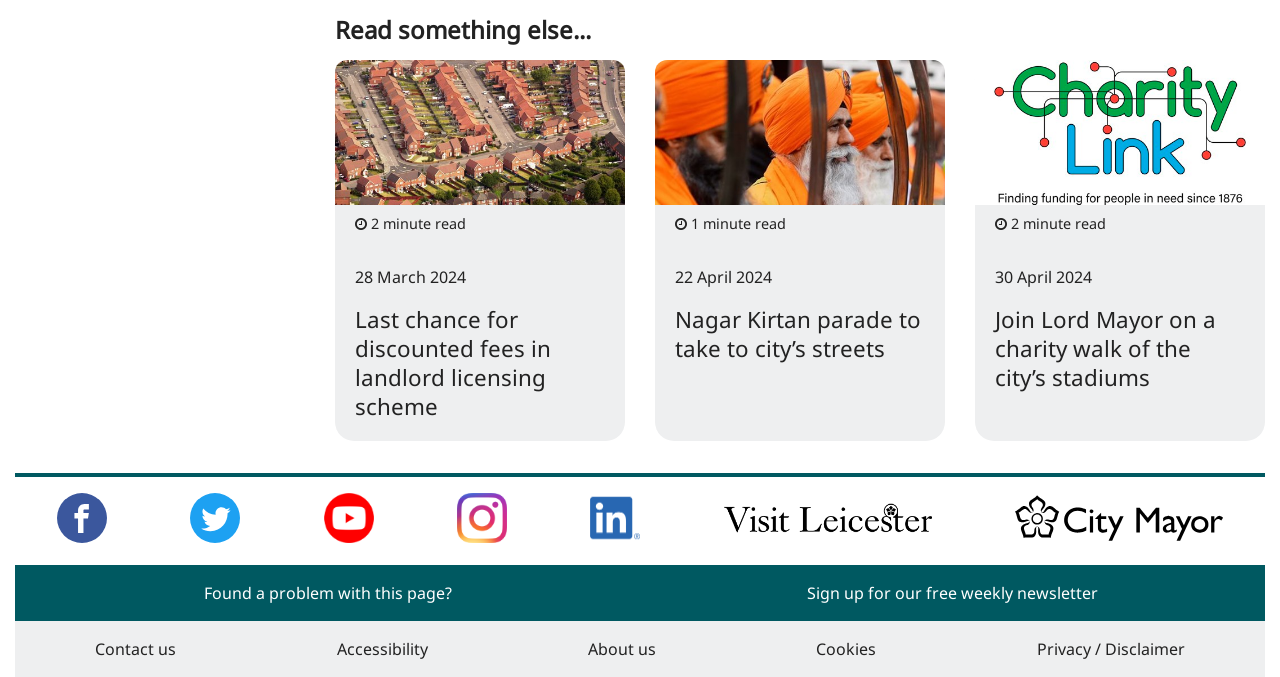What is the purpose of the 'Found a problem with this page?' link?
Kindly offer a detailed explanation using the data available in the image.

I found the link 'Found a problem with this page?' at the bottom of the page, which suggests that it is for reporting any issues or problems with the current webpage.